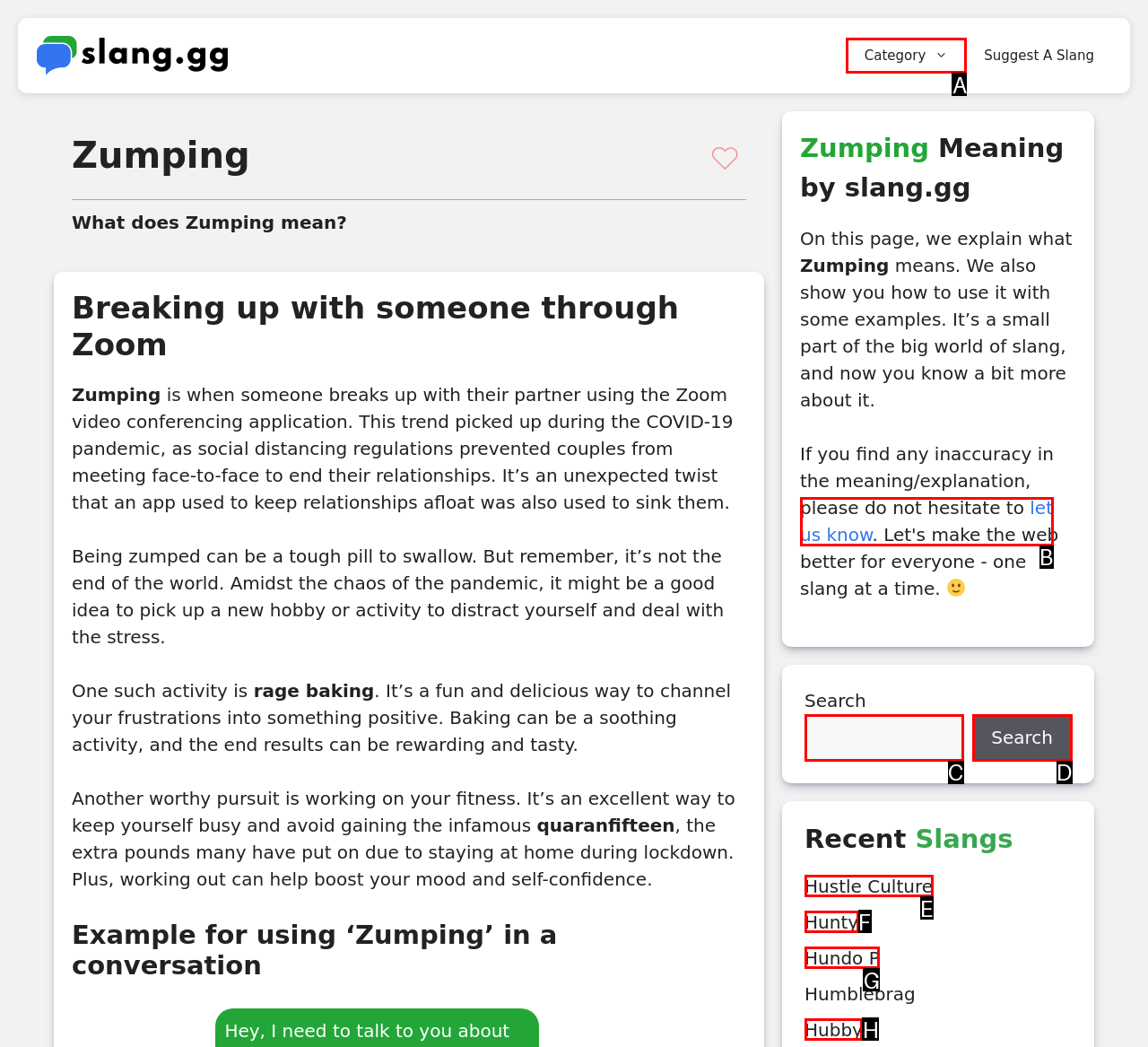Among the marked elements in the screenshot, which letter corresponds to the UI element needed for the task: Go to the 'Category' page?

A